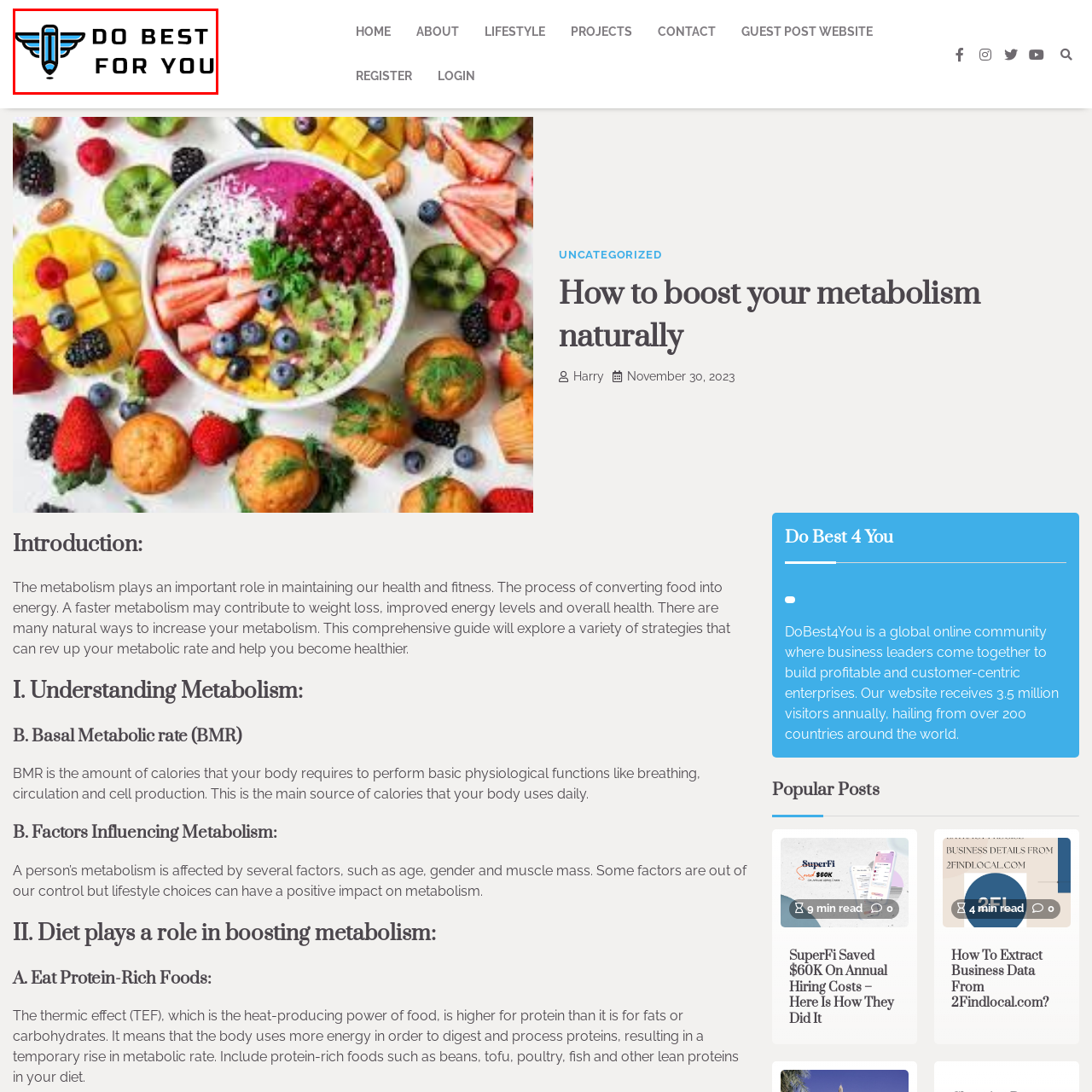View the part of the image marked by the red boundary and provide a one-word or short phrase answer to this question: 
What areas of improvement does the brand focus on?

Health, metabolism, lifestyle